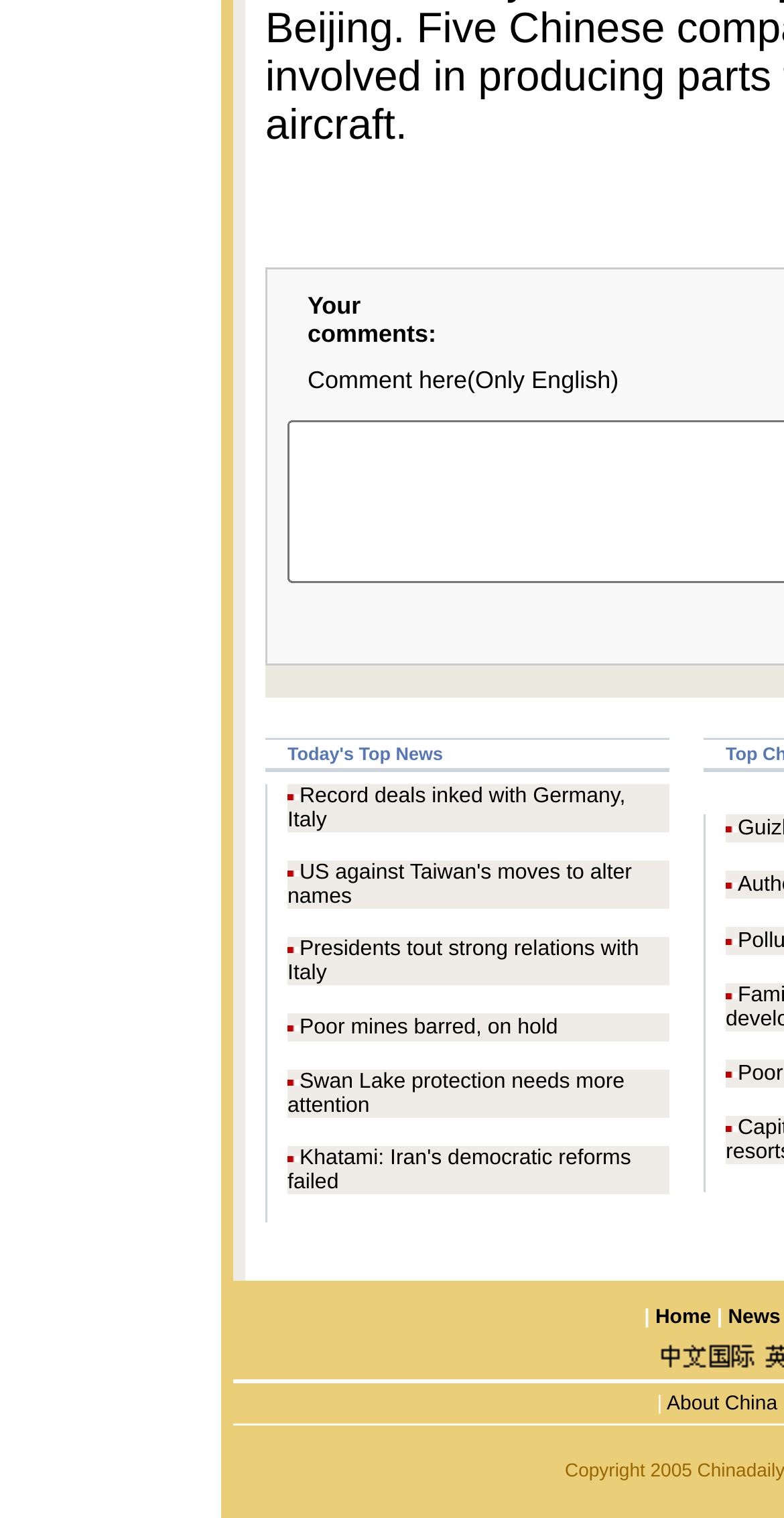Please find the bounding box coordinates in the format (top-left x, top-left y, bottom-right x, bottom-right y) for the given element description. Ensure the coordinates are floating point numbers between 0 and 1. Description: Khatami: Iran's democratic reforms failed

[0.367, 0.755, 0.805, 0.787]